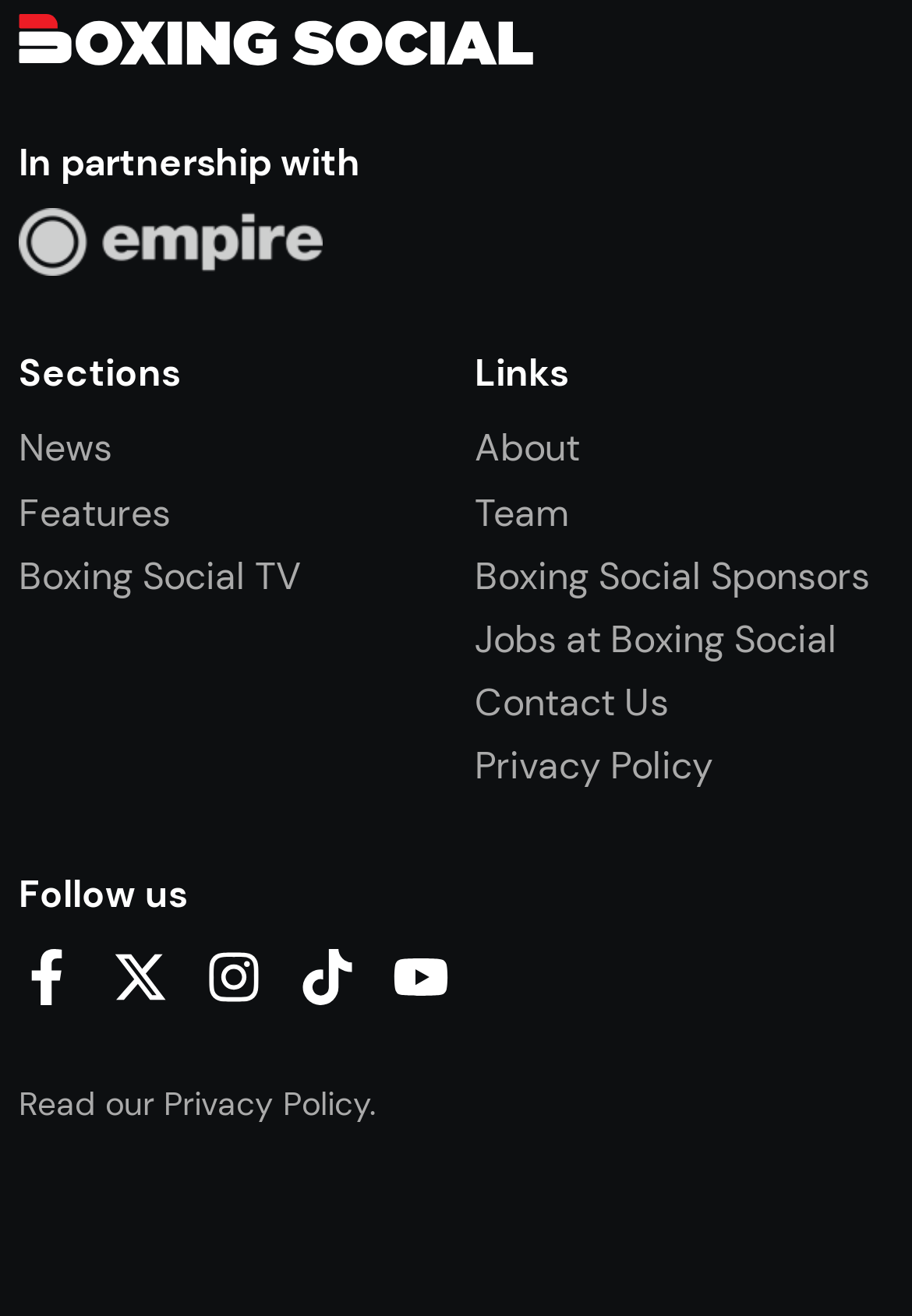Identify the bounding box coordinates of the section to be clicked to complete the task described by the following instruction: "Click the Main Menu button". The coordinates should be four float numbers between 0 and 1, formatted as [left, top, right, bottom].

None